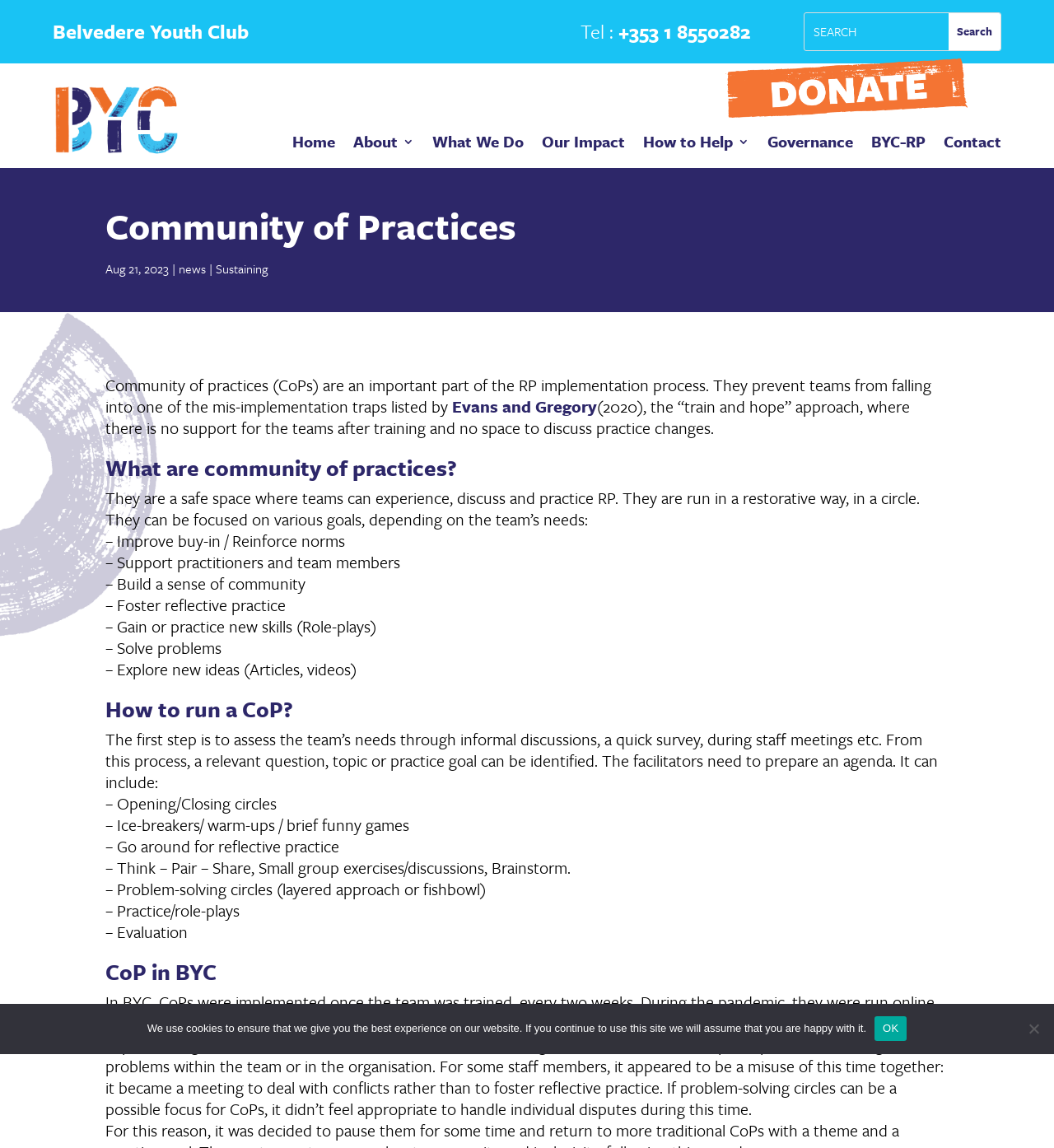Kindly provide the bounding box coordinates of the section you need to click on to fulfill the given instruction: "Call the phone number".

[0.587, 0.015, 0.713, 0.039]